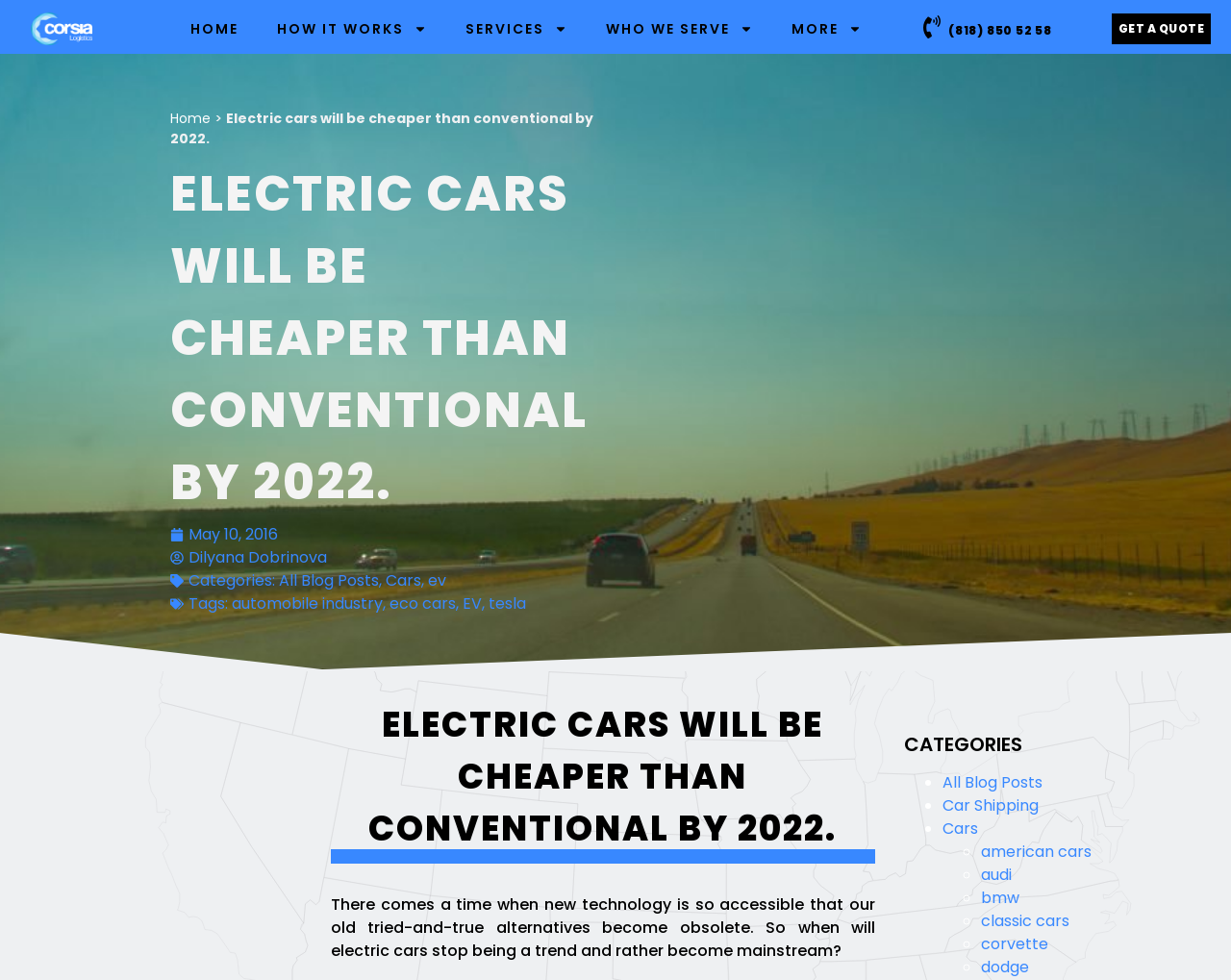Bounding box coordinates are specified in the format (top-left x, top-left y, bottom-right x, bottom-right y). All values are floating point numbers bounded between 0 and 1. Please provide the bounding box coordinate of the region this sentence describes: automobile industry

[0.188, 0.605, 0.311, 0.627]